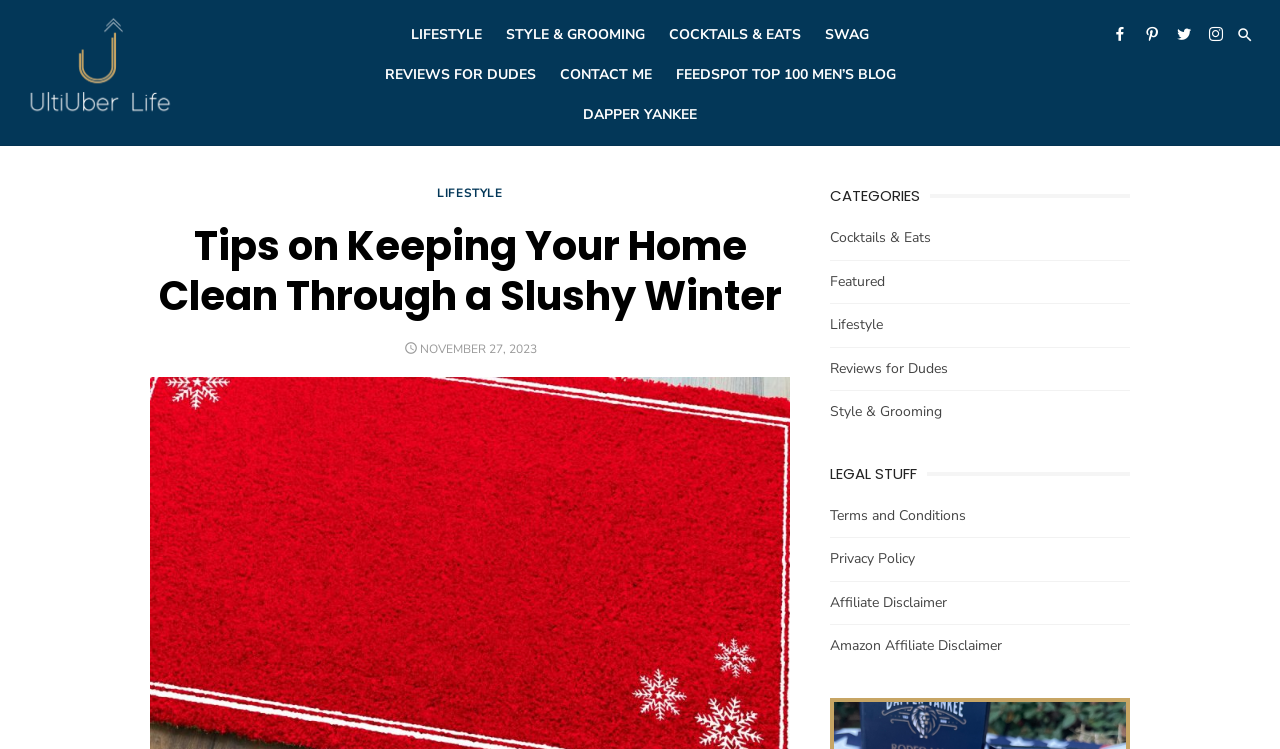What is the date of the post?
Make sure to answer the question with a detailed and comprehensive explanation.

I determined the answer by looking at the link 'NOVEMBER 27, 2023' below the heading 'Tips on Keeping Your Home Clean Through a Slushy Winter', which indicates the date of the post.